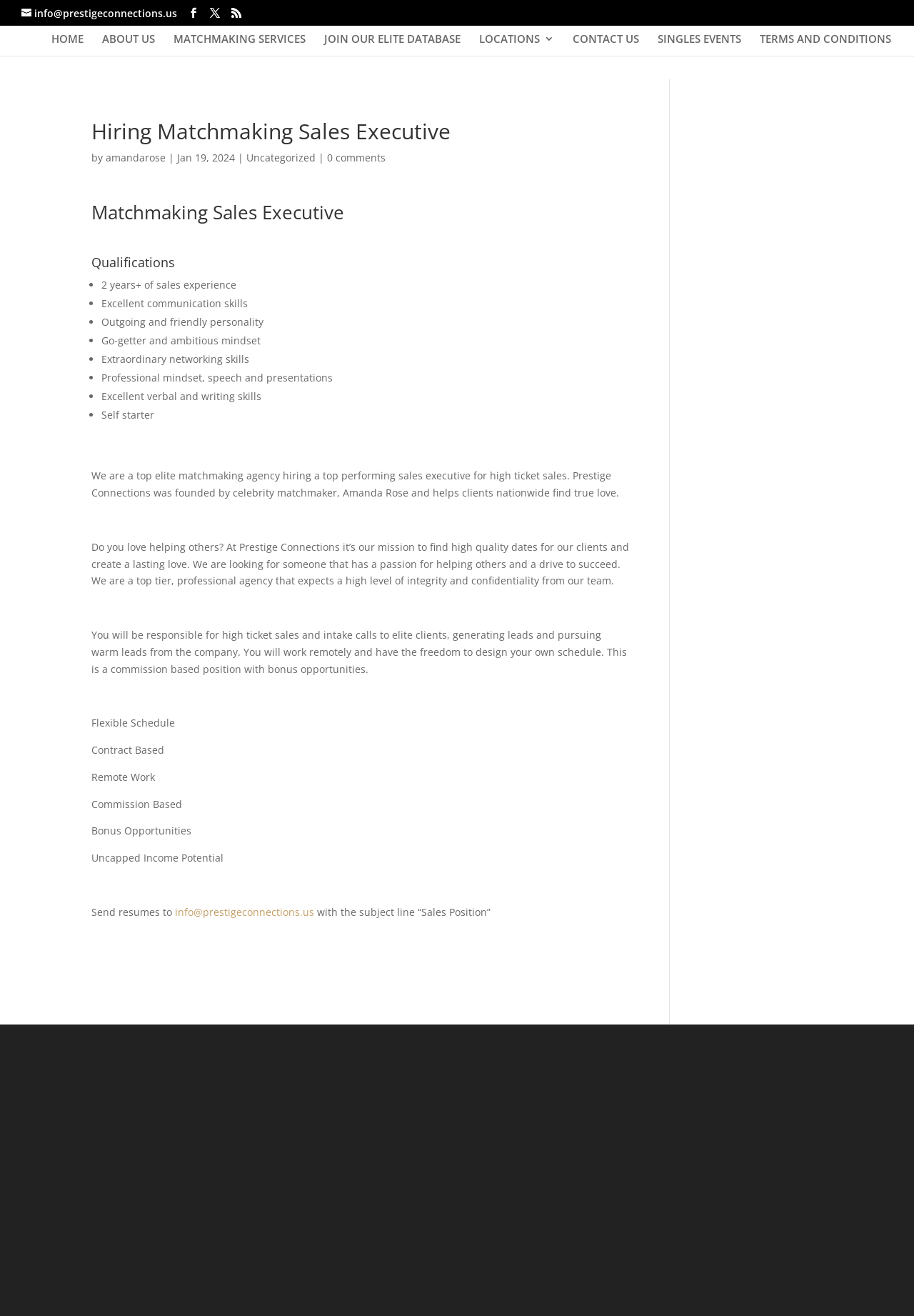Using the provided element description: "TERMS AND CONDITIONS", determine the bounding box coordinates of the corresponding UI element in the screenshot.

[0.831, 0.026, 0.975, 0.042]